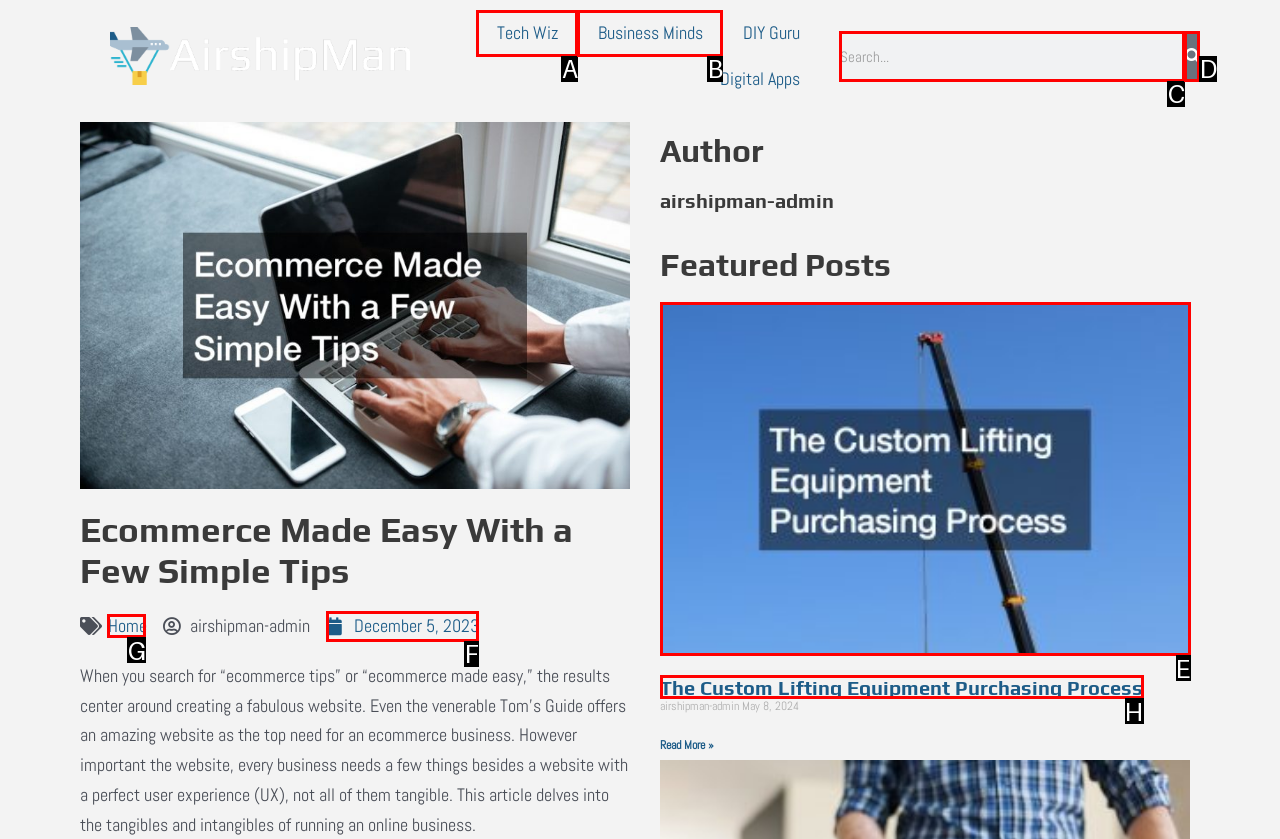Choose the HTML element you need to click to achieve the following task: Visit the Home page
Respond with the letter of the selected option from the given choices directly.

G